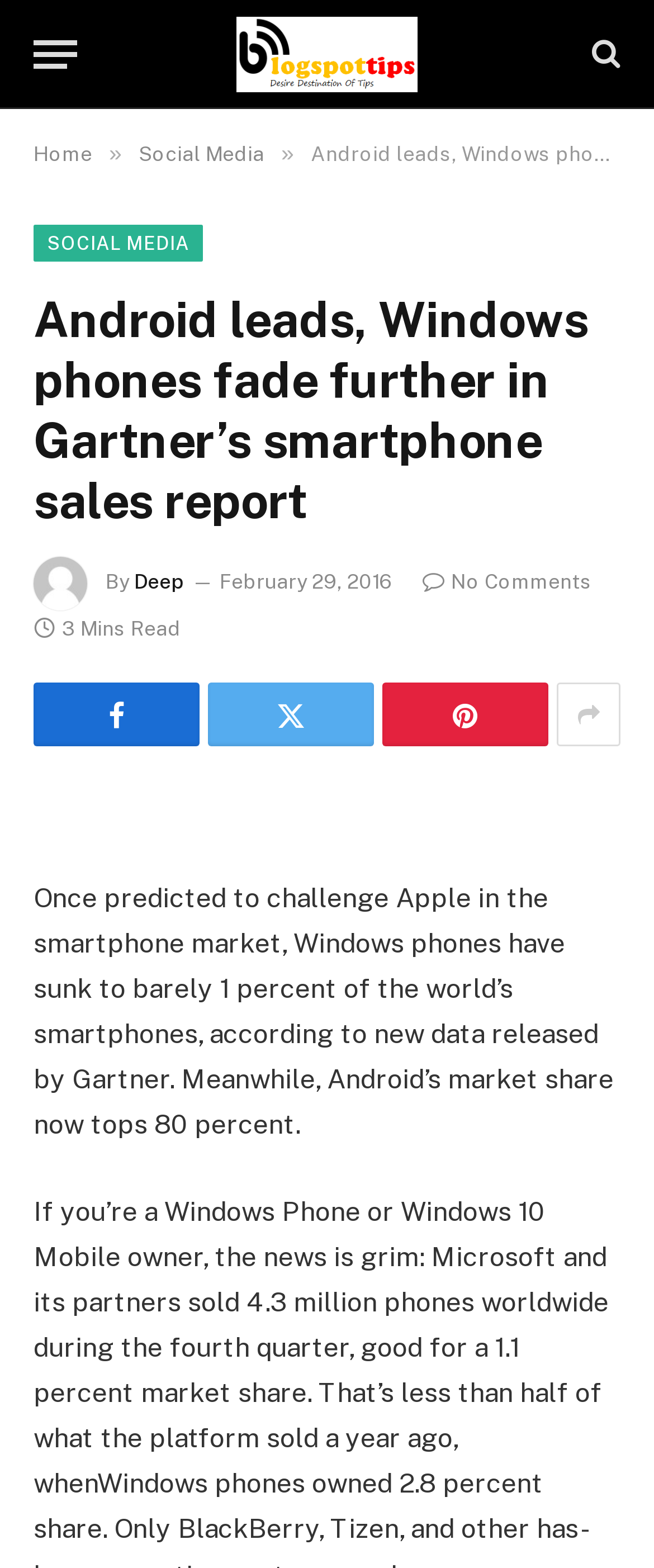Please identify the coordinates of the bounding box that should be clicked to fulfill this instruction: "Read the article about 'Social Media'".

[0.212, 0.091, 0.404, 0.106]